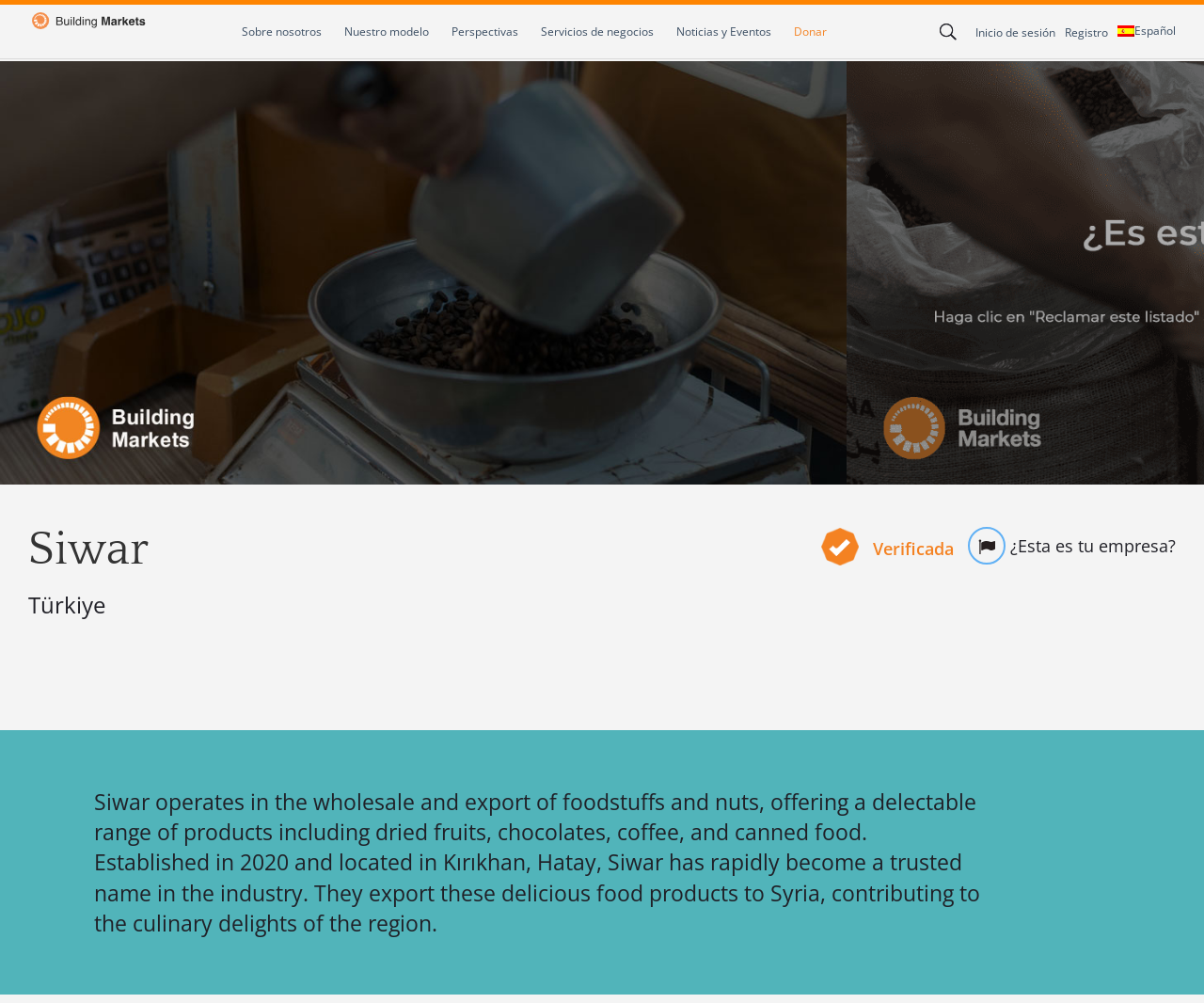Could you locate the bounding box coordinates for the section that should be clicked to accomplish this task: "register".

[0.884, 0.024, 0.92, 0.04]